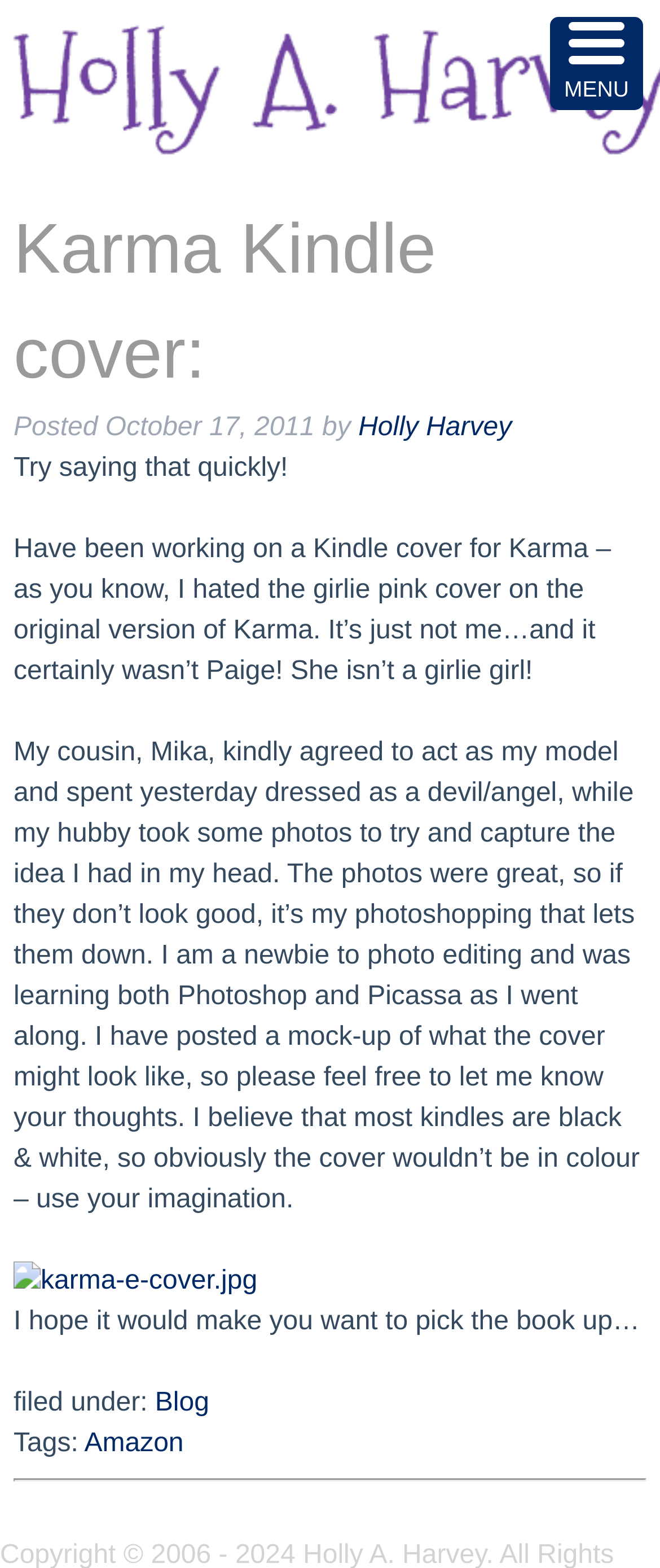Provide a comprehensive description of the webpage.

This webpage is about a blog post titled "Karma Kindle cover" on Holly A Harvey's official website. At the top, there is a header section with the title "Karma Kindle cover" followed by the posting date "October 17, 2011", the author's name "Holly Harvey", and a brief phrase "Try saying that quickly!". 

Below the header, there is a main article section that contains several paragraphs of text. The text describes the author's experience of creating a Kindle cover for a book called Karma, including her dislike for the original pink cover and her efforts to design a new one with the help of her cousin and husband. The text also mentions that the author is new to photo editing and invites readers to provide feedback on the cover design.

In the middle of the article, there is an image of the Kindle cover design, which is a crucial element of the post. The image is positioned below the text that describes the design process and above the text that asks for feedback.

At the bottom of the page, there is a footer section that contains links to categories and tags, including "Blog" and "Amazon". There is also a horizontal separator line that separates the footer from the rest of the content.

On the top right corner of the page, there is a menu button with the label "MENU", which likely provides access to other sections of the website.